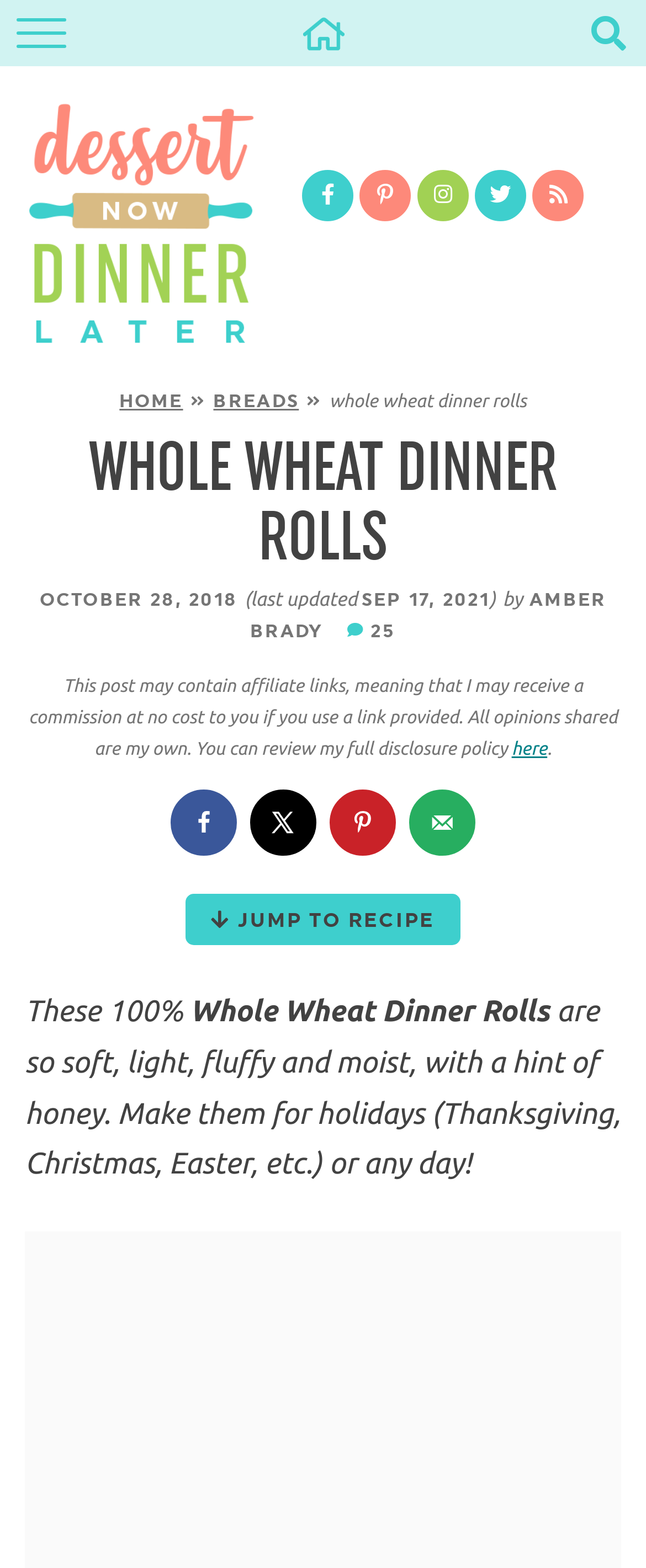What is the tone of the recipe description?
Using the image, provide a concise answer in one word or a short phrase.

Informal